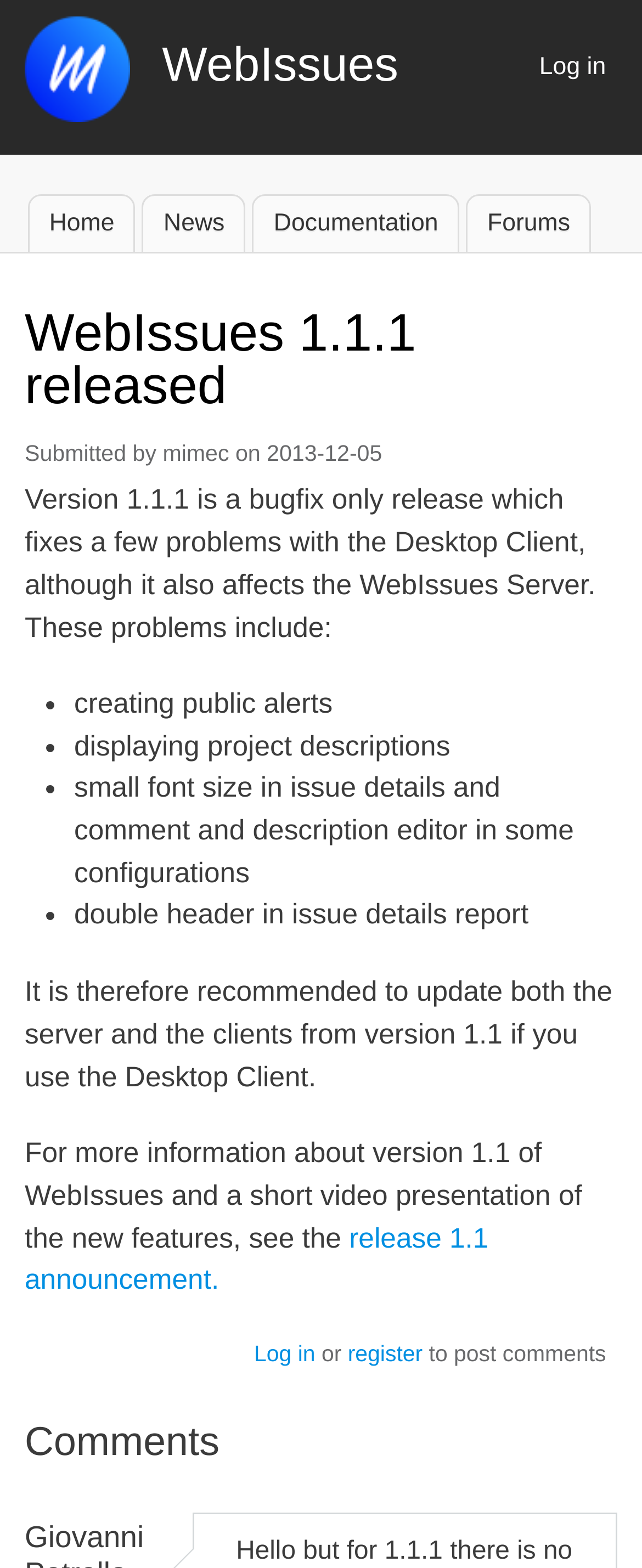Please find the bounding box for the UI element described by: "WebIssues".

[0.038, 0.064, 0.672, 0.082]